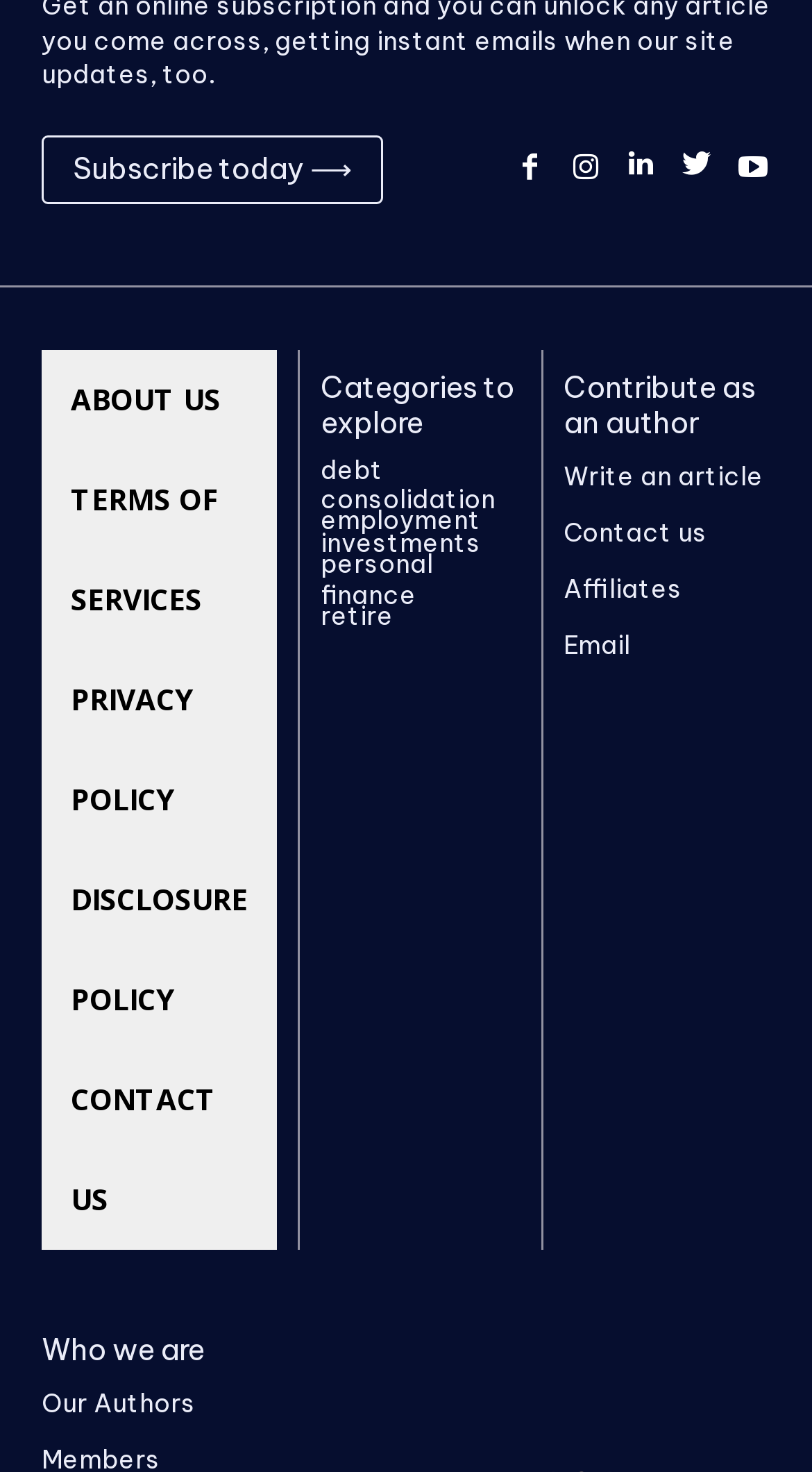Identify the bounding box coordinates of the clickable region necessary to fulfill the following instruction: "Write an article". The bounding box coordinates should be four float numbers between 0 and 1, i.e., [left, top, right, bottom].

[0.694, 0.312, 0.94, 0.333]